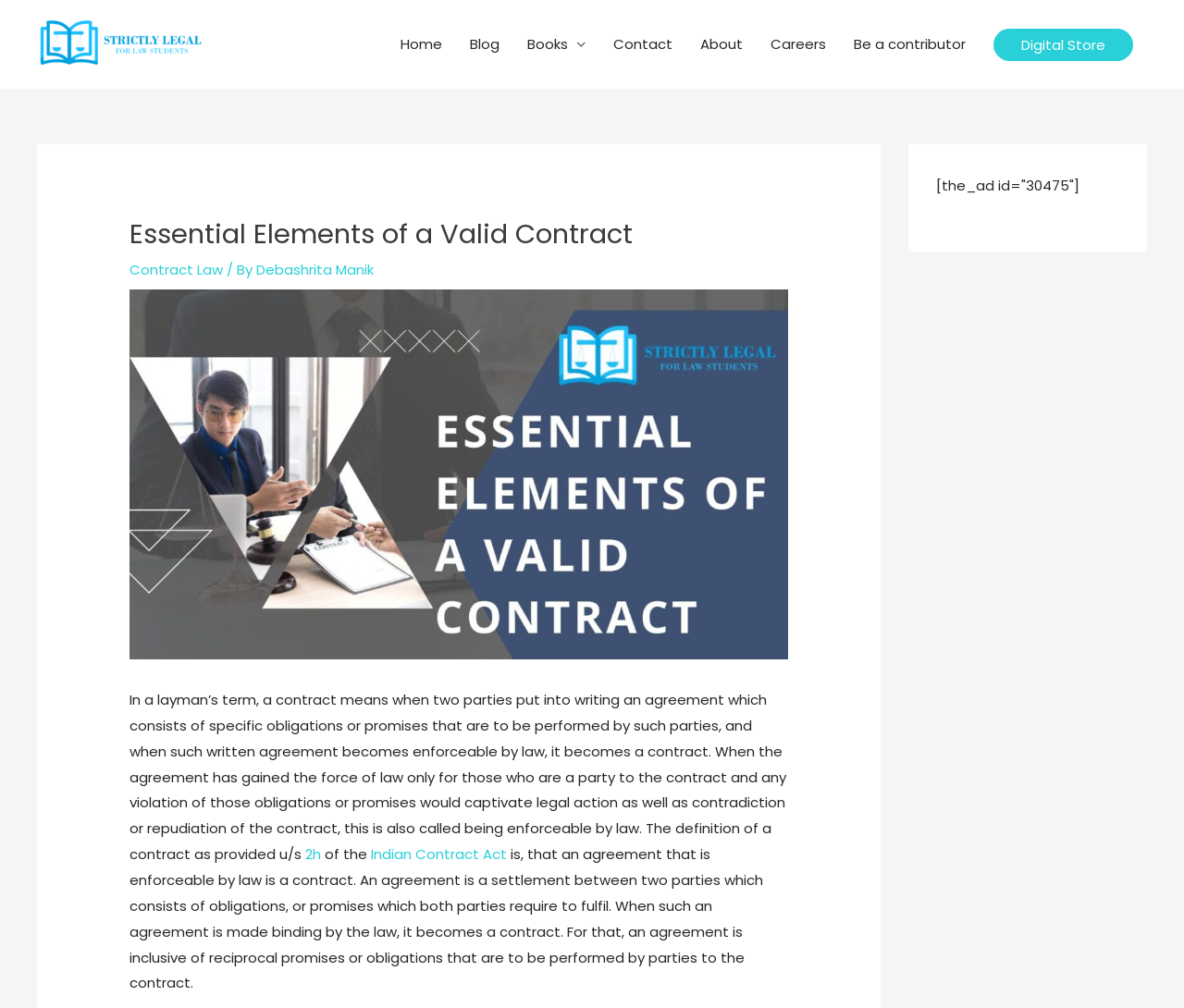Locate the bounding box coordinates of the element I should click to achieve the following instruction: "check the blog".

[0.385, 0.0, 0.434, 0.088]